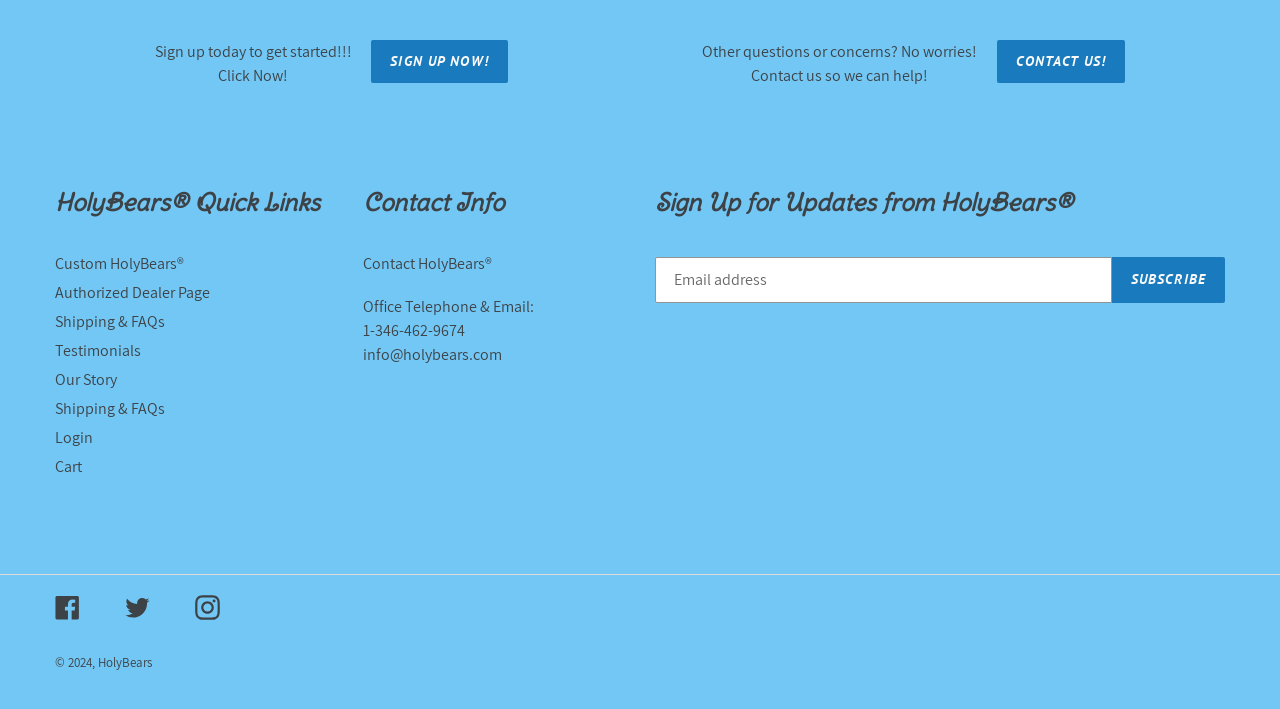What is the main purpose of HolyBears?
From the image, respond with a single word or phrase.

Design and sell custom bears